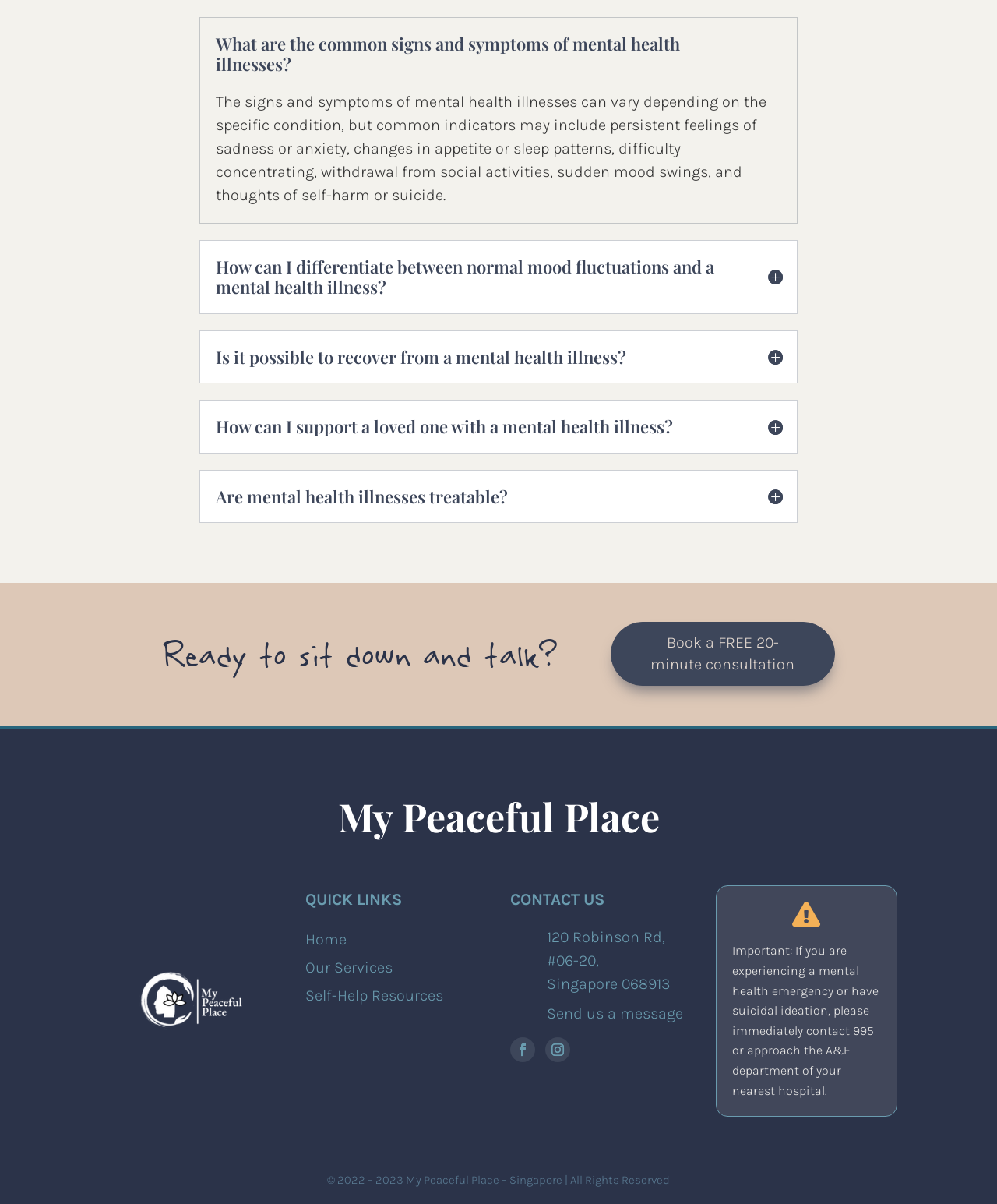Carefully observe the image and respond to the question with a detailed answer:
What is the warning message at the bottom of the webpage about?

The message warns users to contact emergency services or approach a hospital if they are experiencing a mental health emergency or have suicidal ideation, indicating that it is a critical and urgent situation.